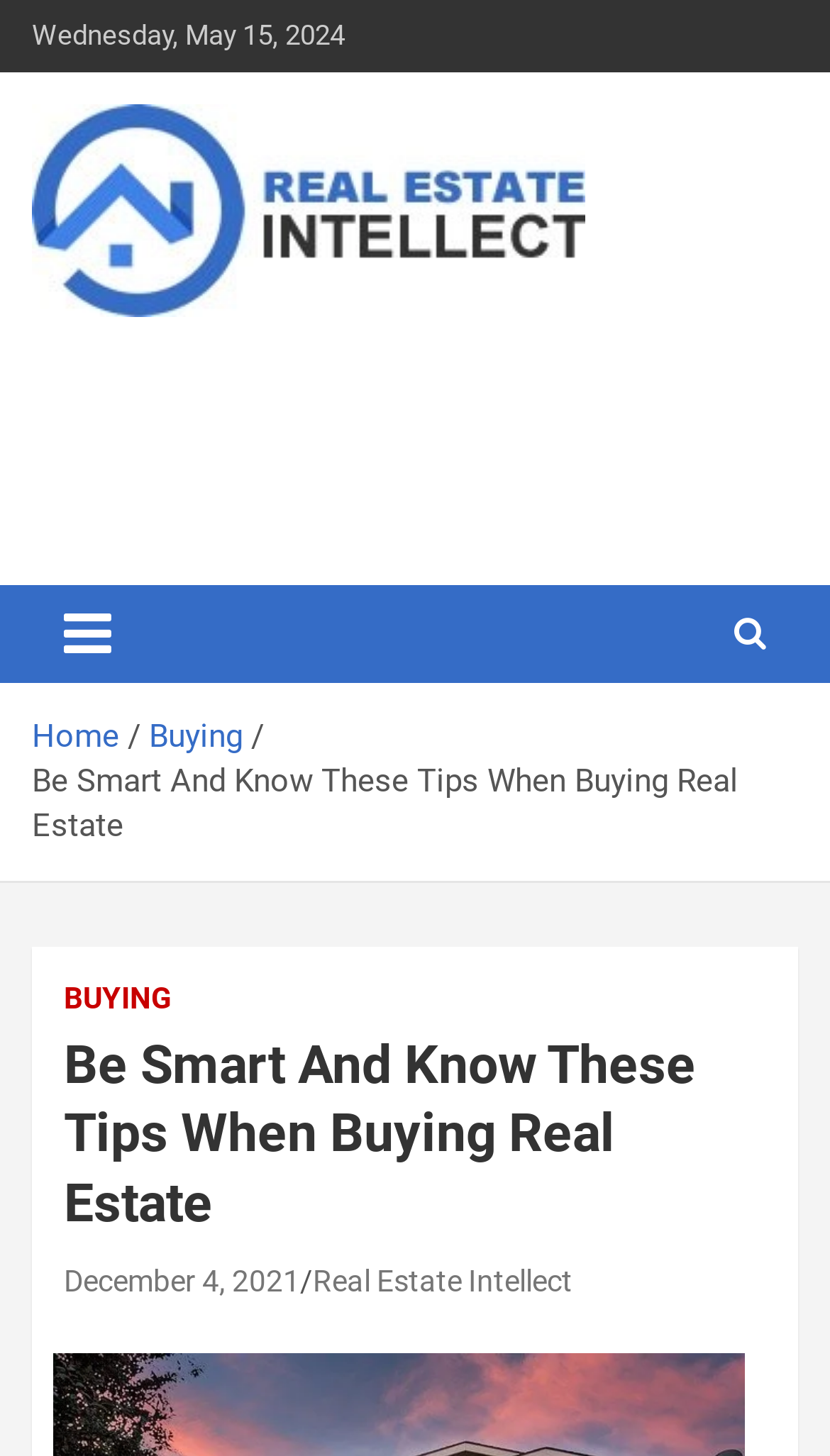Answer succinctly with a single word or phrase:
What is the name of the website?

Real Estate Intellect